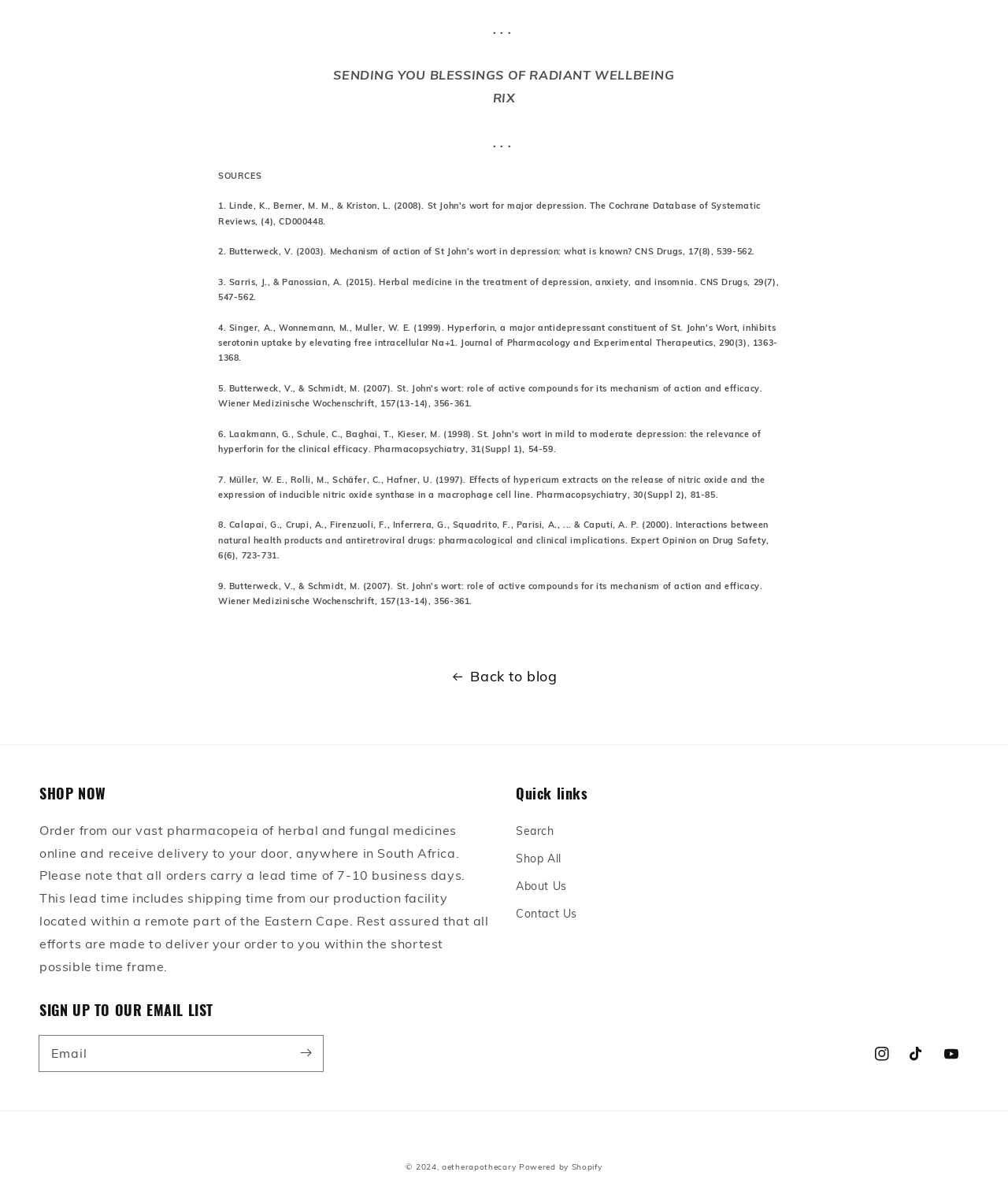What social media platforms are linked on the webpage?
Using the visual information, respond with a single word or phrase.

Instagram, TikTok, YouTube